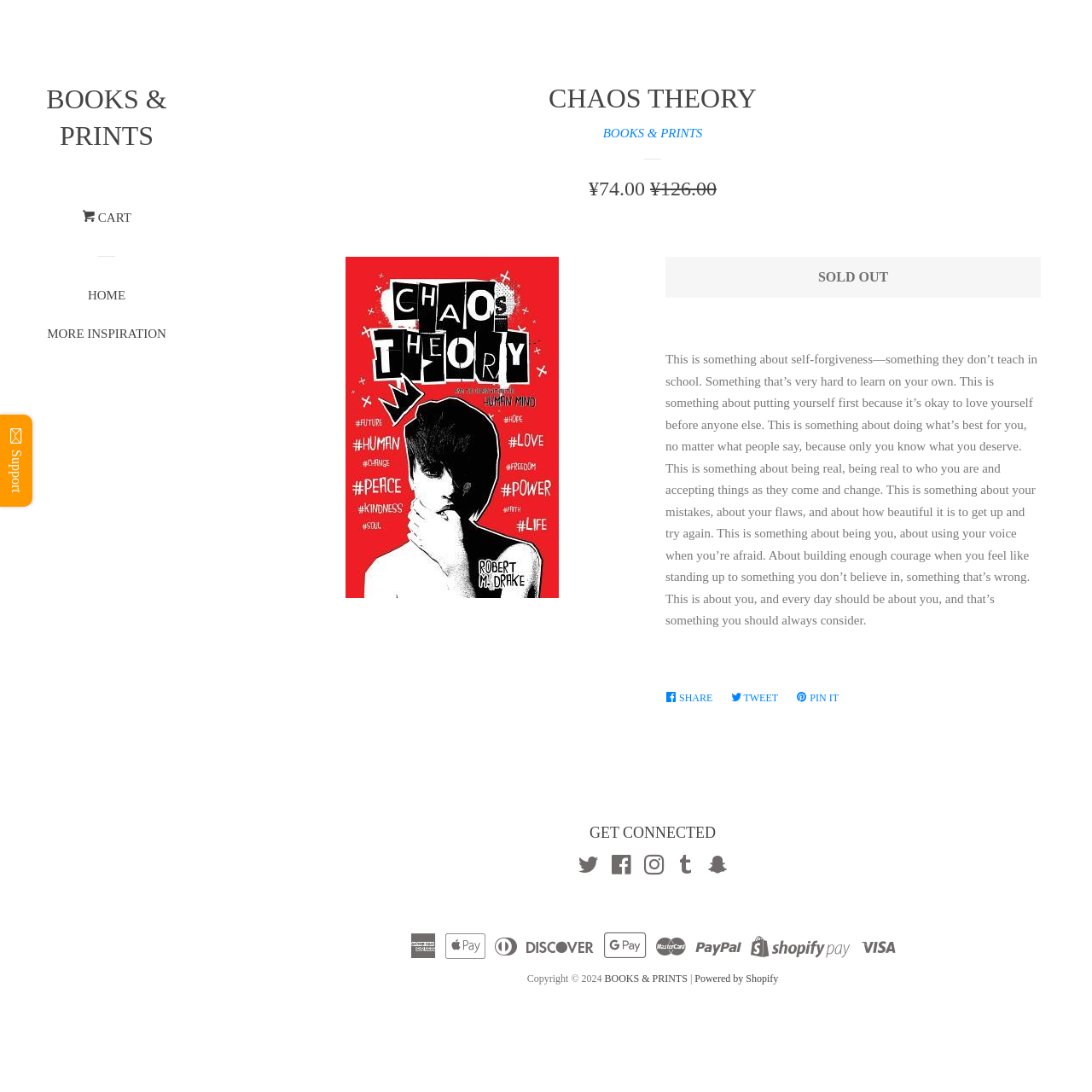Locate the bounding box coordinates of the clickable region necessary to complete the following instruction: "Click on the 'Twitter' link". Provide the coordinates in the format of four float numbers between 0 and 1, i.e., [left, top, right, bottom].

[0.53, 0.789, 0.548, 0.801]